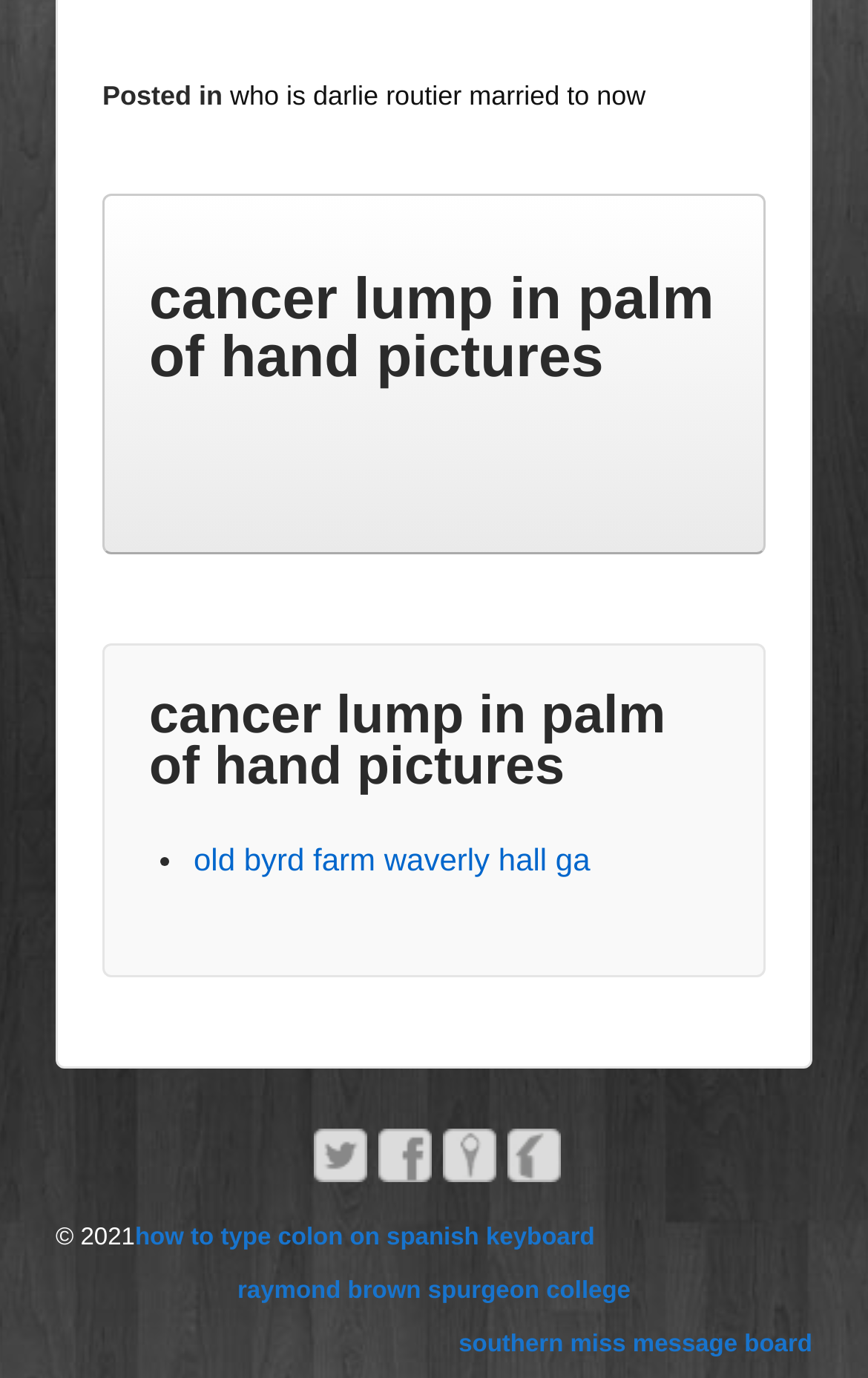Determine the bounding box coordinates for the area that needs to be clicked to fulfill this task: "Check the copyright information". The coordinates must be given as four float numbers between 0 and 1, i.e., [left, top, right, bottom].

[0.064, 0.889, 0.155, 0.908]